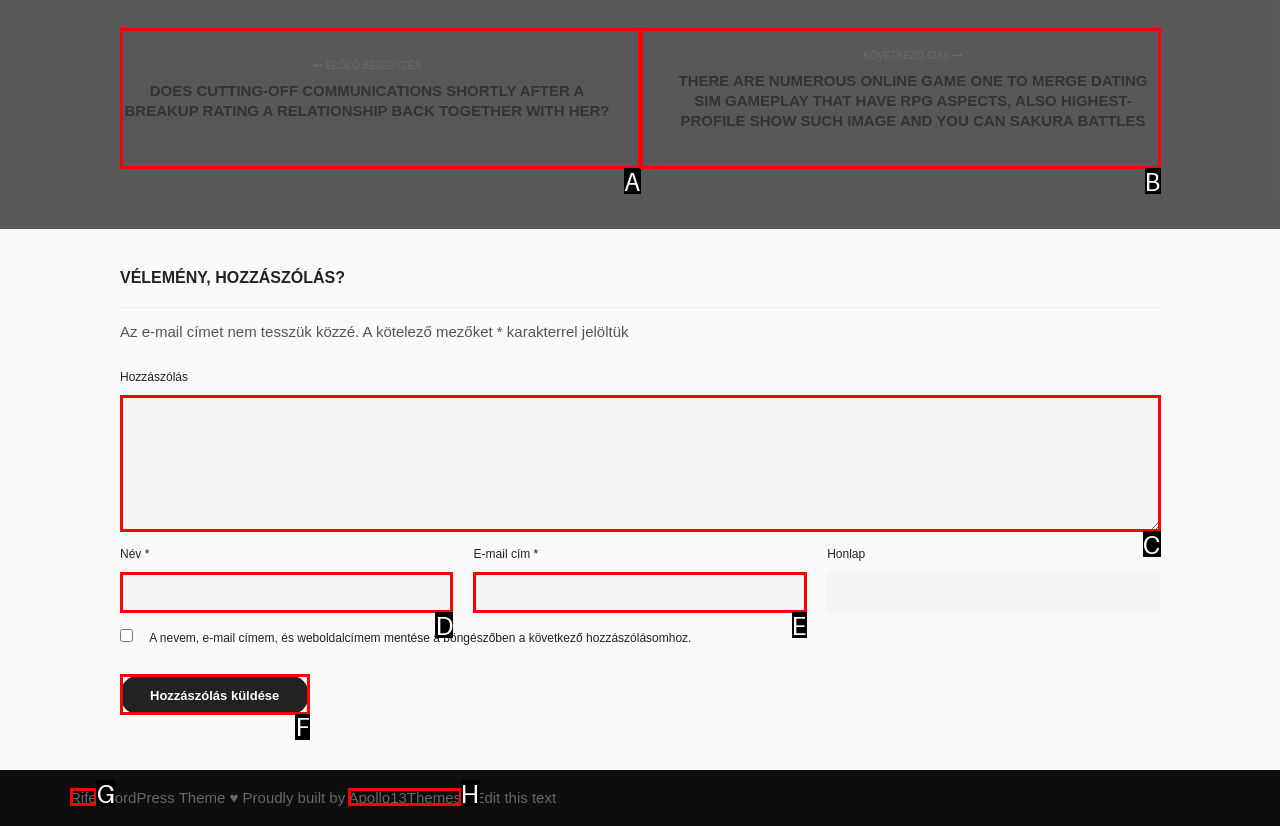Tell me which one HTML element you should click to complete the following task: Click on the submit comment button
Answer with the option's letter from the given choices directly.

F